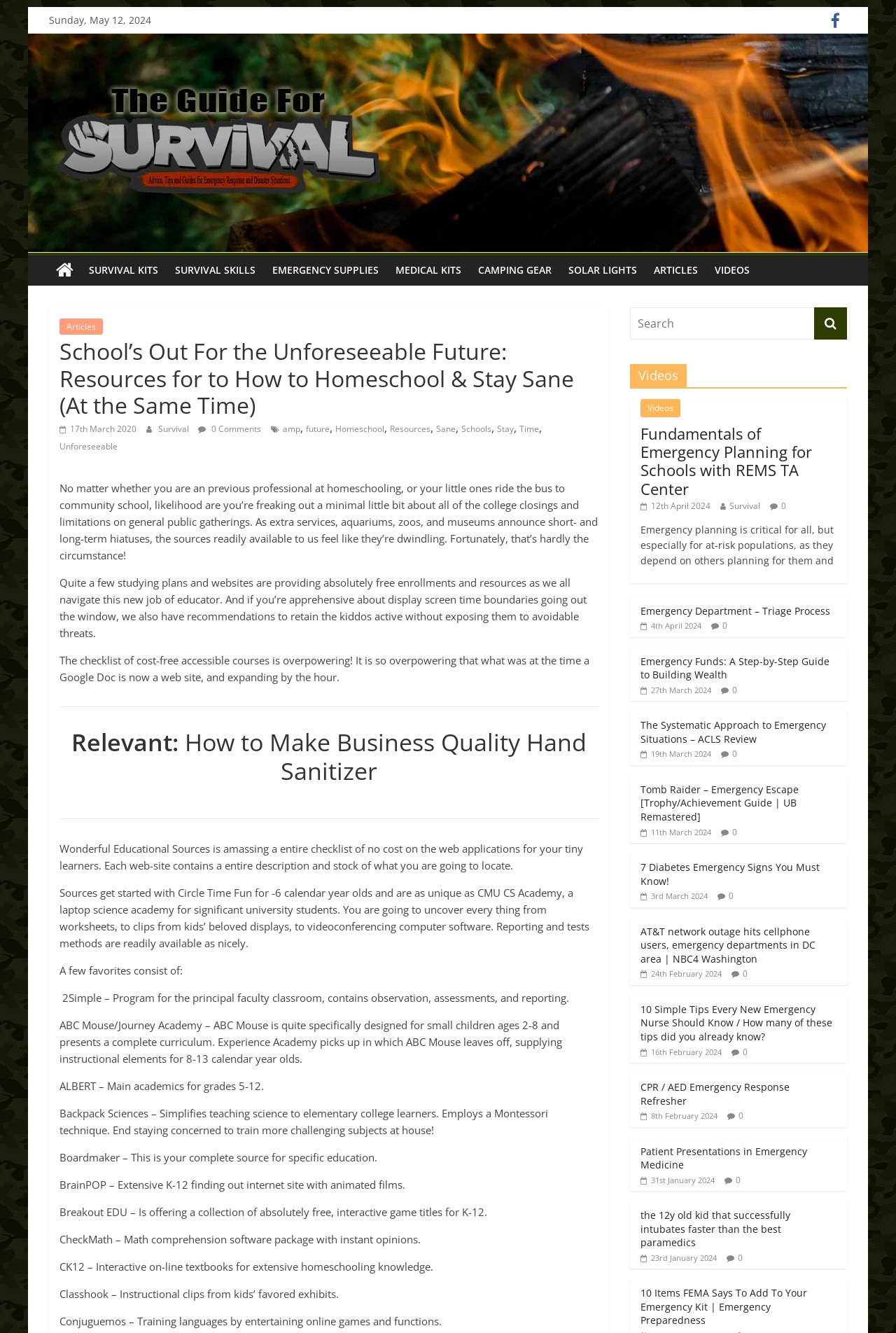What is the date mentioned at the top of the webpage?
Using the visual information, respond with a single word or phrase.

Sunday, May 12, 2024